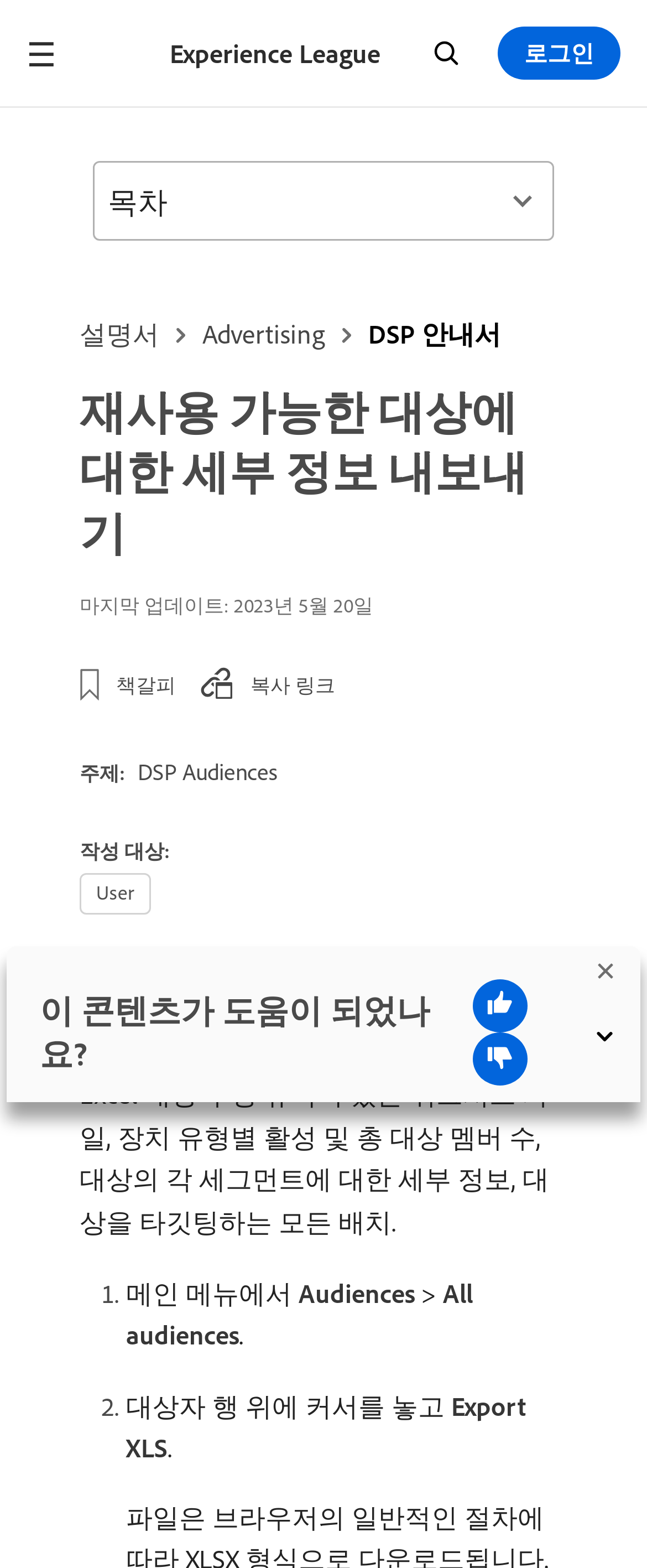Determine the bounding box coordinates of the clickable element to complete this instruction: "Search for something". Provide the coordinates in the format of four float numbers between 0 and 1, [left, top, right, bottom].

[0.66, 0.025, 0.721, 0.044]